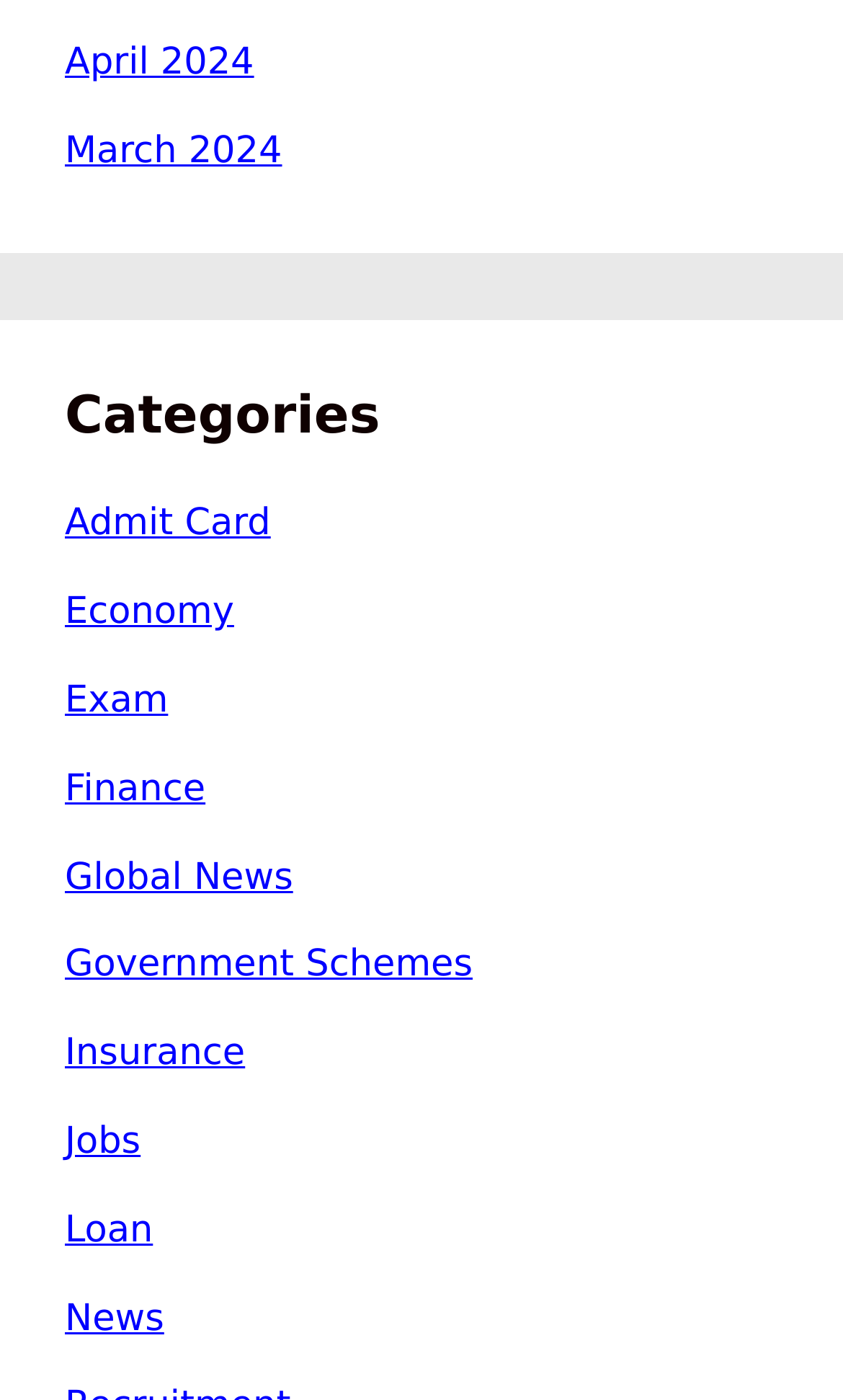Please specify the bounding box coordinates of the clickable region to carry out the following instruction: "Explore Admit Card category". The coordinates should be four float numbers between 0 and 1, in the format [left, top, right, bottom].

[0.077, 0.359, 0.321, 0.39]